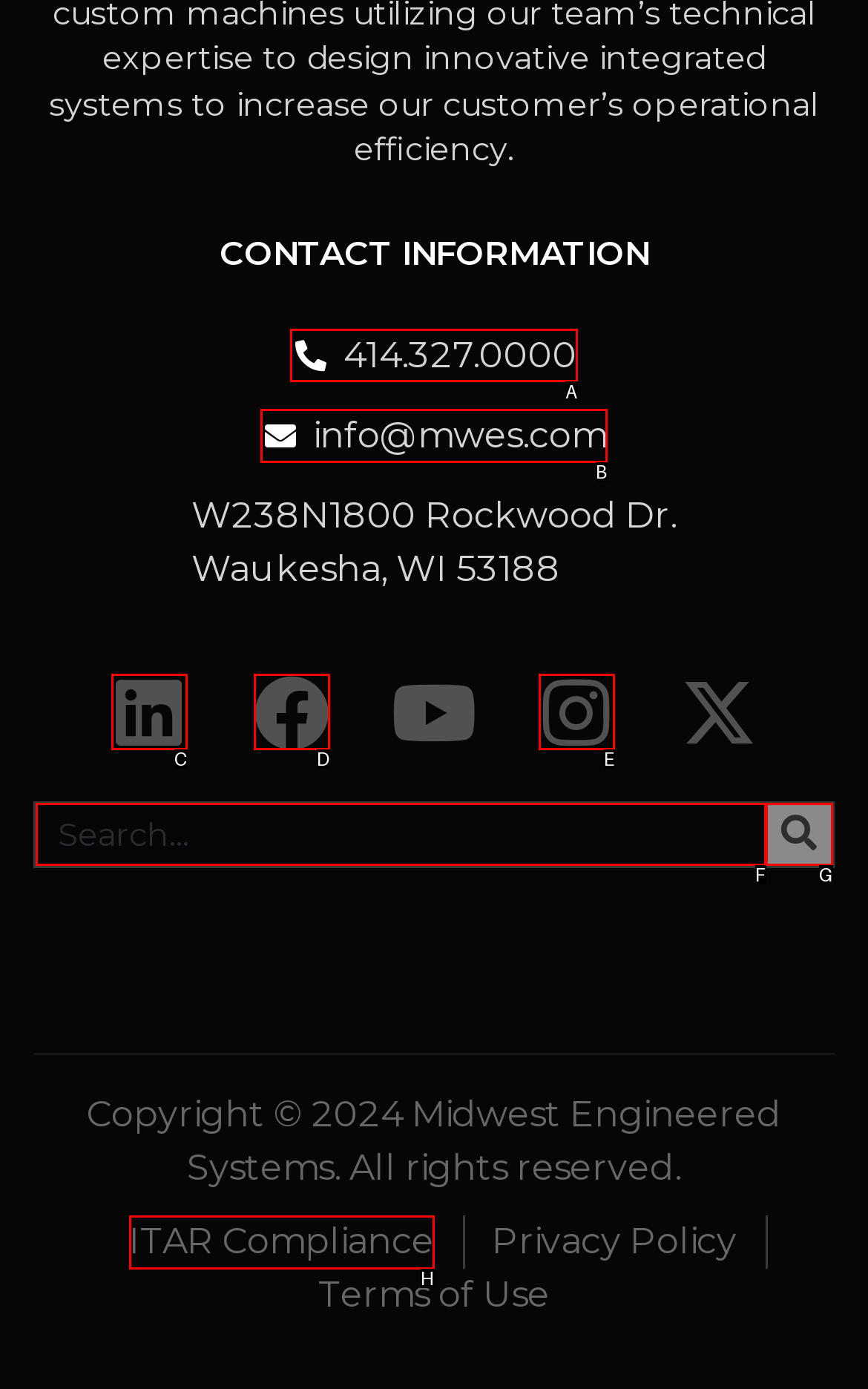Identify the appropriate choice to fulfill this task: Call the phone number
Respond with the letter corresponding to the correct option.

A